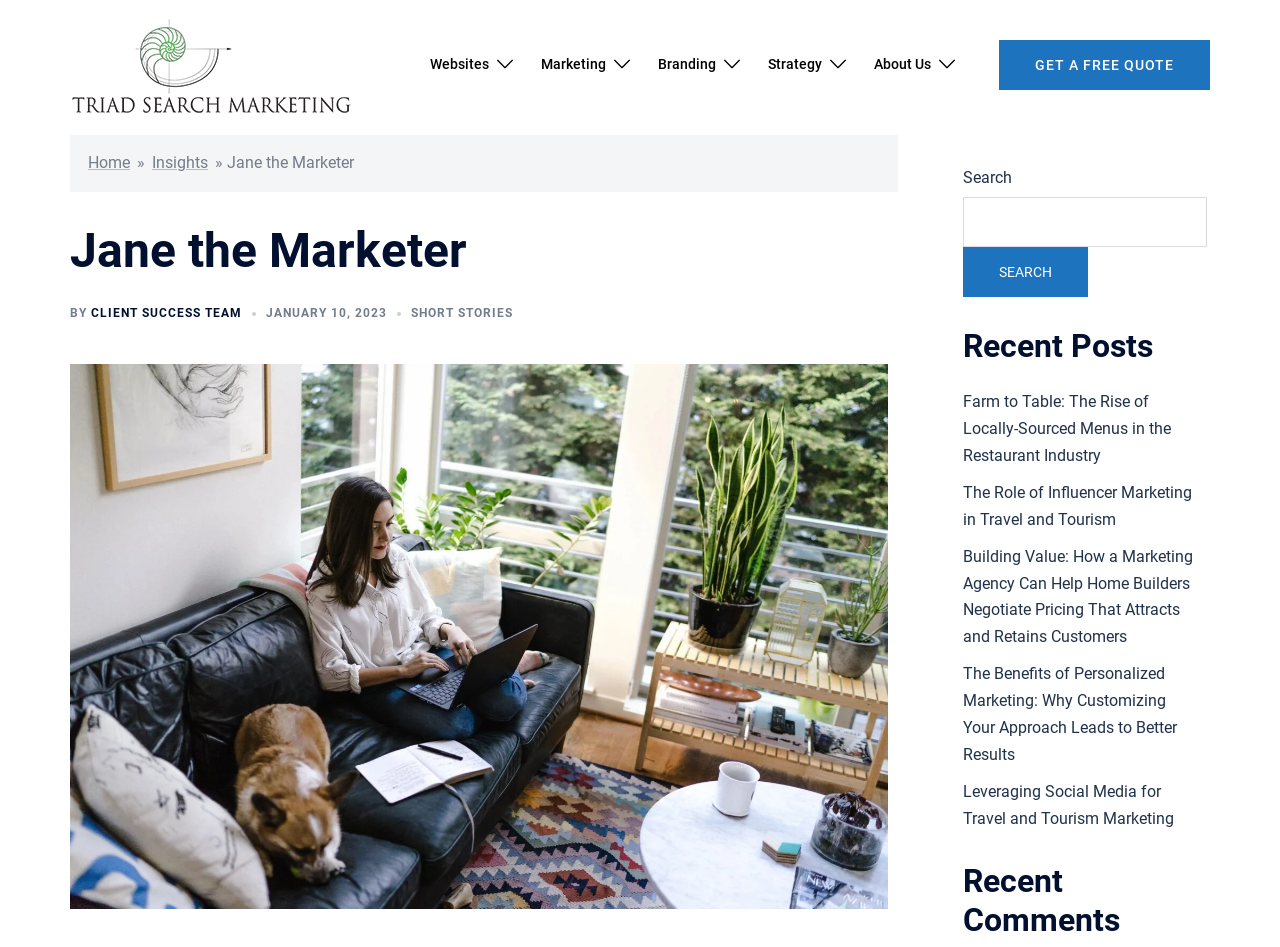Identify the main title of the webpage and generate its text content.

Jane the Marketer